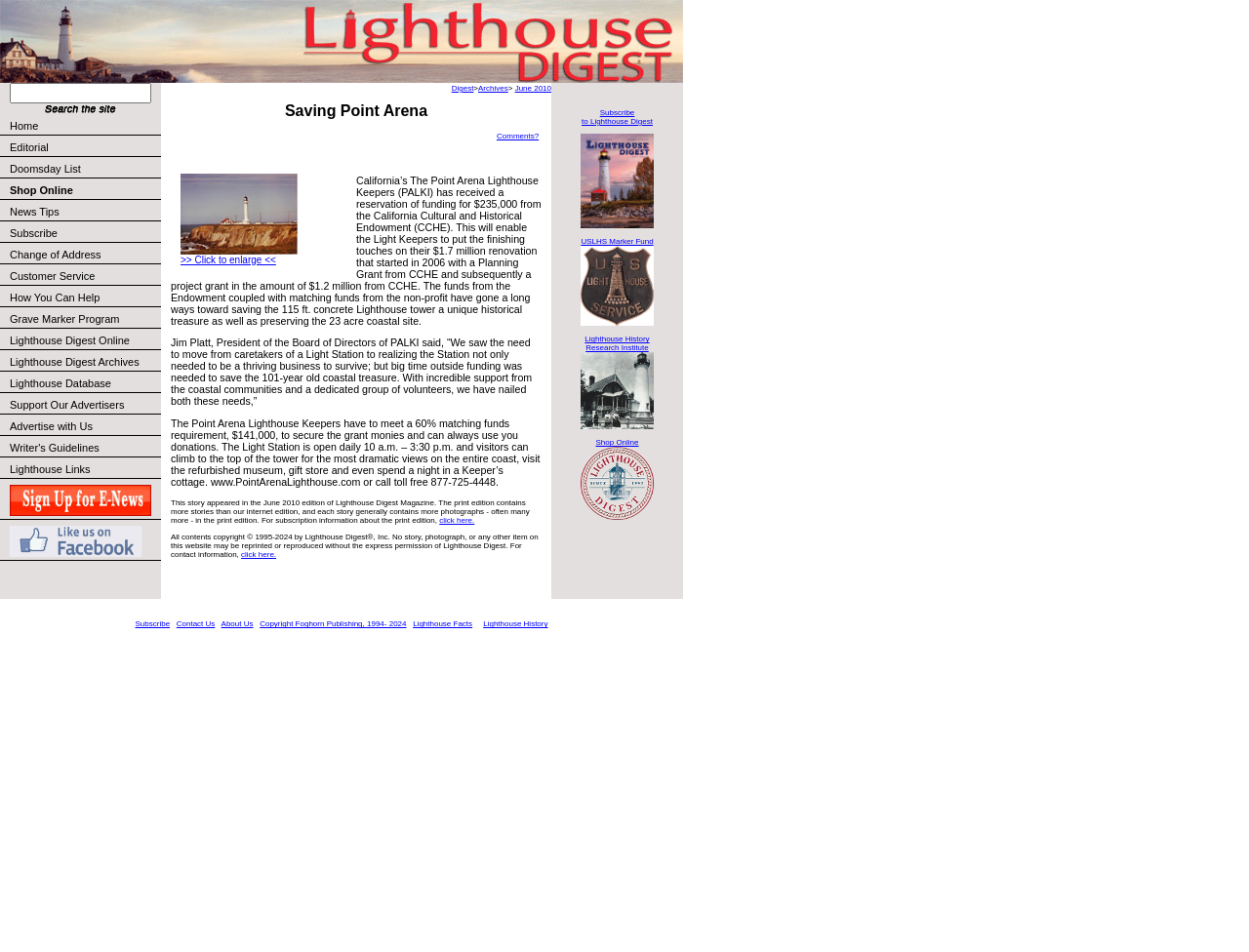Please respond in a single word or phrase: 
What is the name of the lighthouse mentioned in the article?

Point Arena Lighthouse